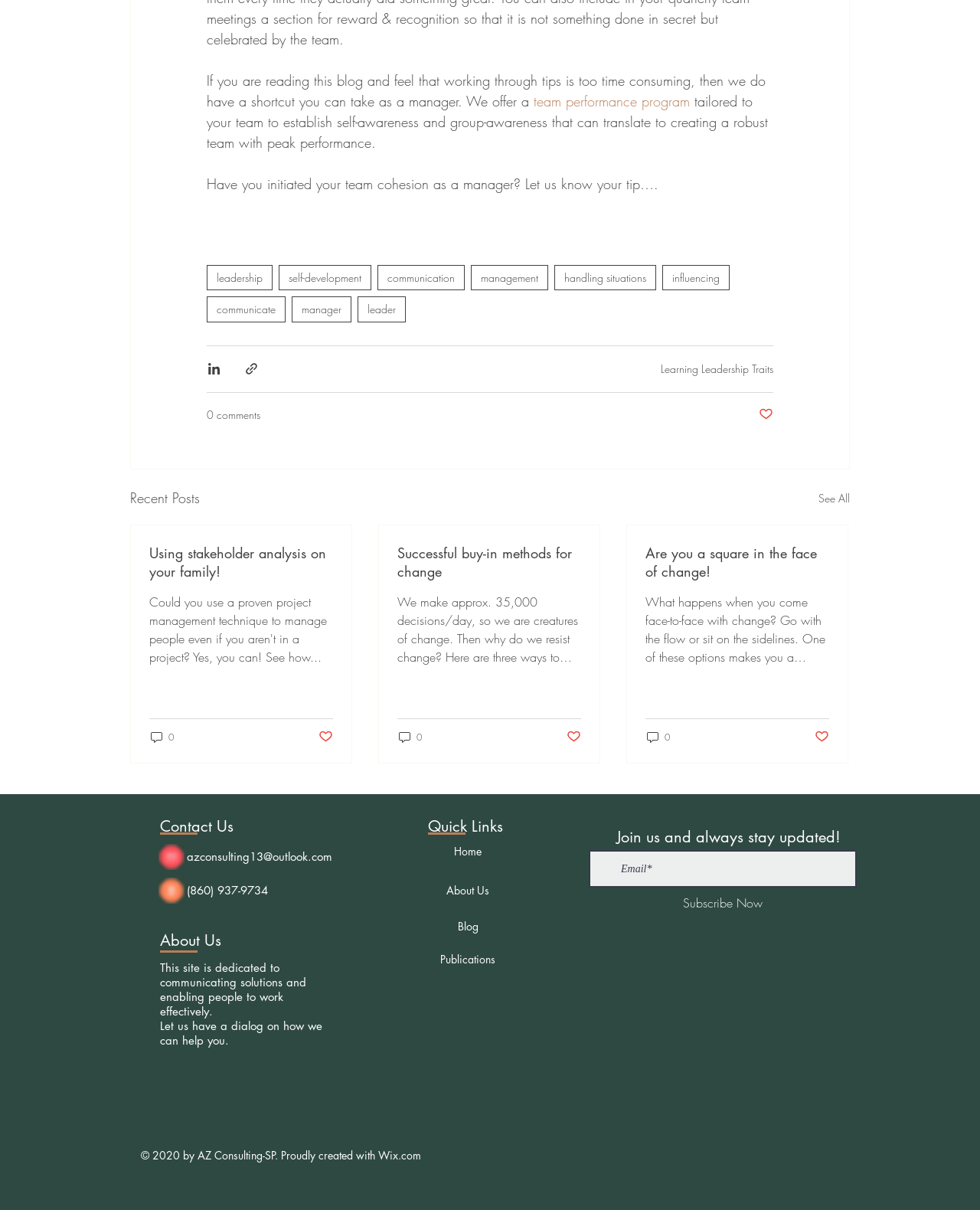What is the contact email address provided on the webpage?
Look at the screenshot and provide an in-depth answer.

The contact email address is provided in the 'Contact Us' section of the webpage, which suggests that the webpage is associated with a business or organization that wants to be contacted by visitors.